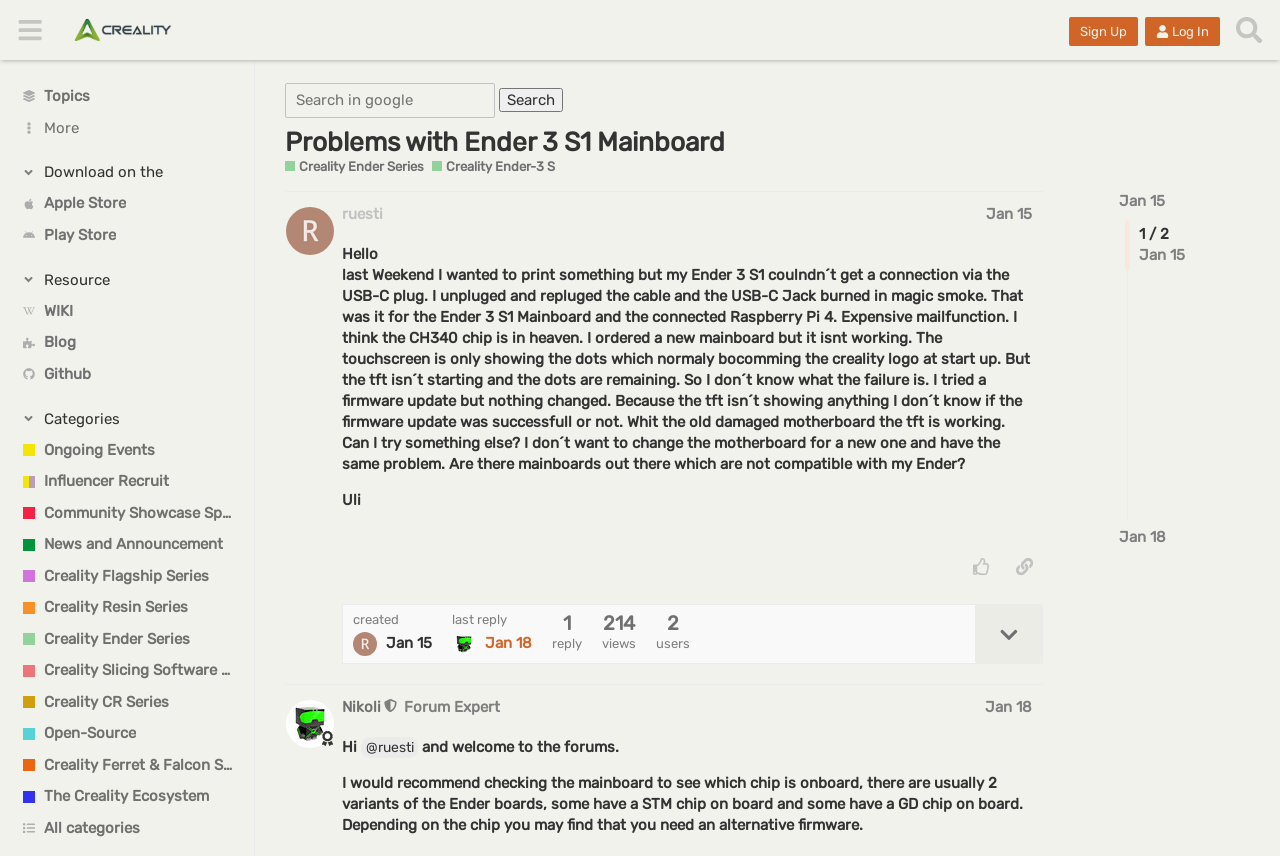Find the bounding box coordinates of the clickable region needed to perform the following instruction: "Search in the forum". The coordinates should be provided as four float numbers between 0 and 1, i.e., [left, top, right, bottom].

[0.223, 0.096, 0.387, 0.137]